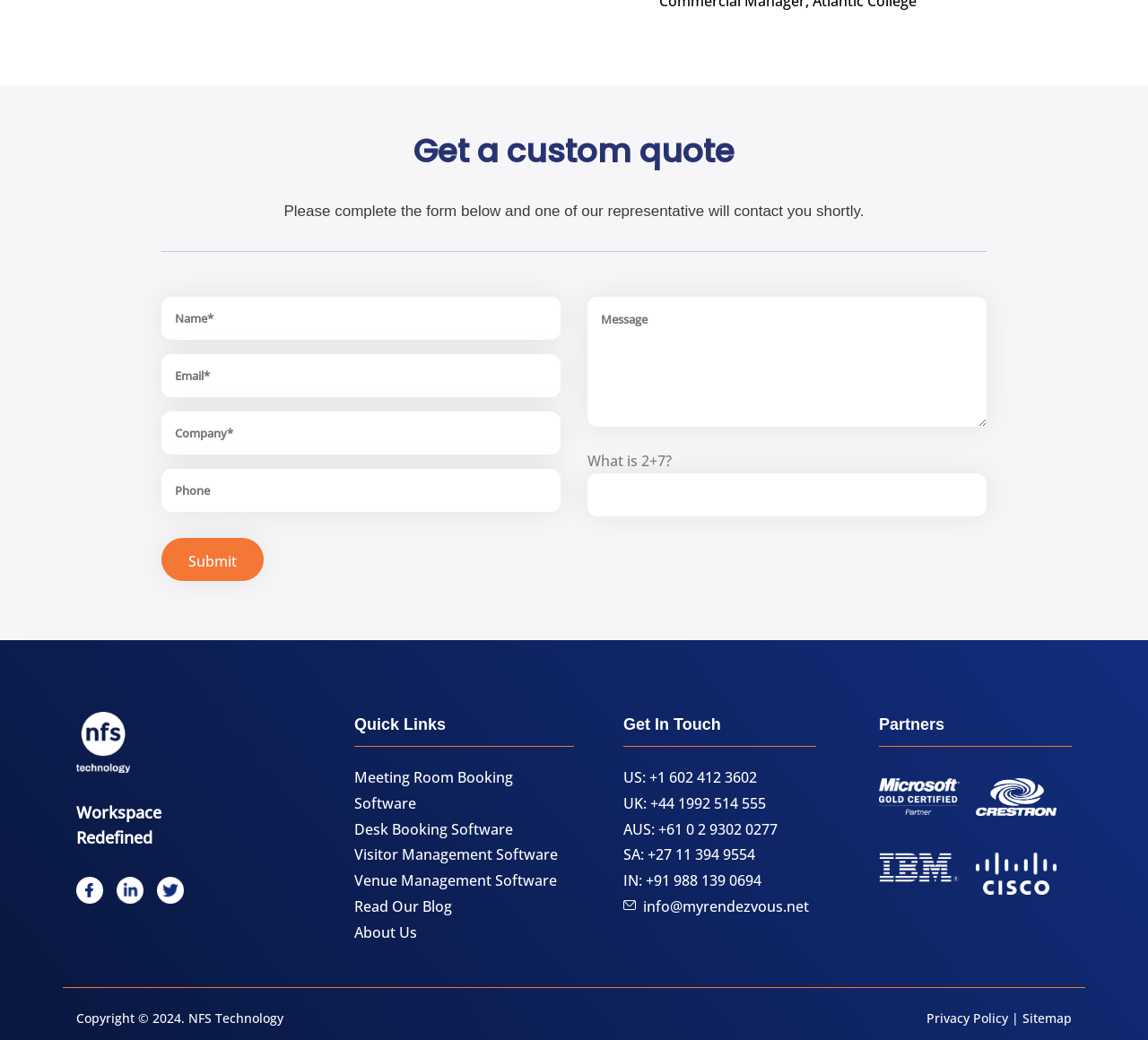Locate the bounding box coordinates of the area to click to fulfill this instruction: "Click the link to Meeting Room Booking Software". The bounding box should be presented as four float numbers between 0 and 1, in the order [left, top, right, bottom].

[0.309, 0.738, 0.447, 0.782]